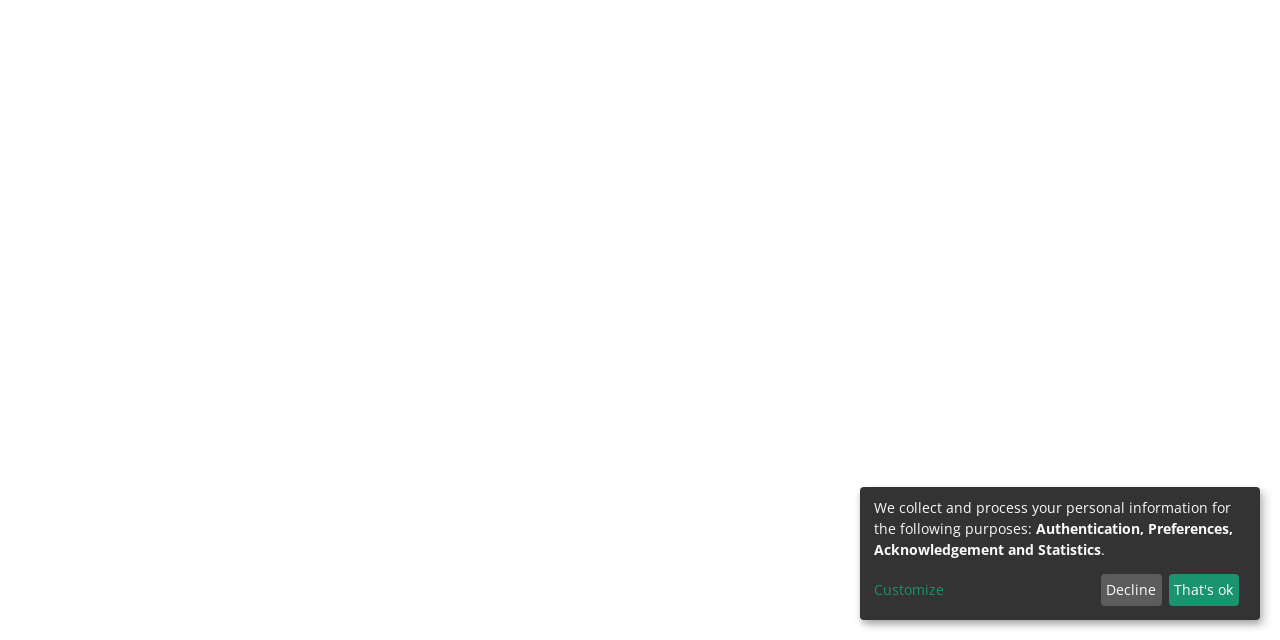Determine the bounding box coordinates in the format (top-left x, top-left y, bottom-right x, bottom-right y). Ensure all values are floating point numbers between 0 and 1. Identify the bounding box of the UI element described by: That's ok

[0.913, 0.897, 0.968, 0.947]